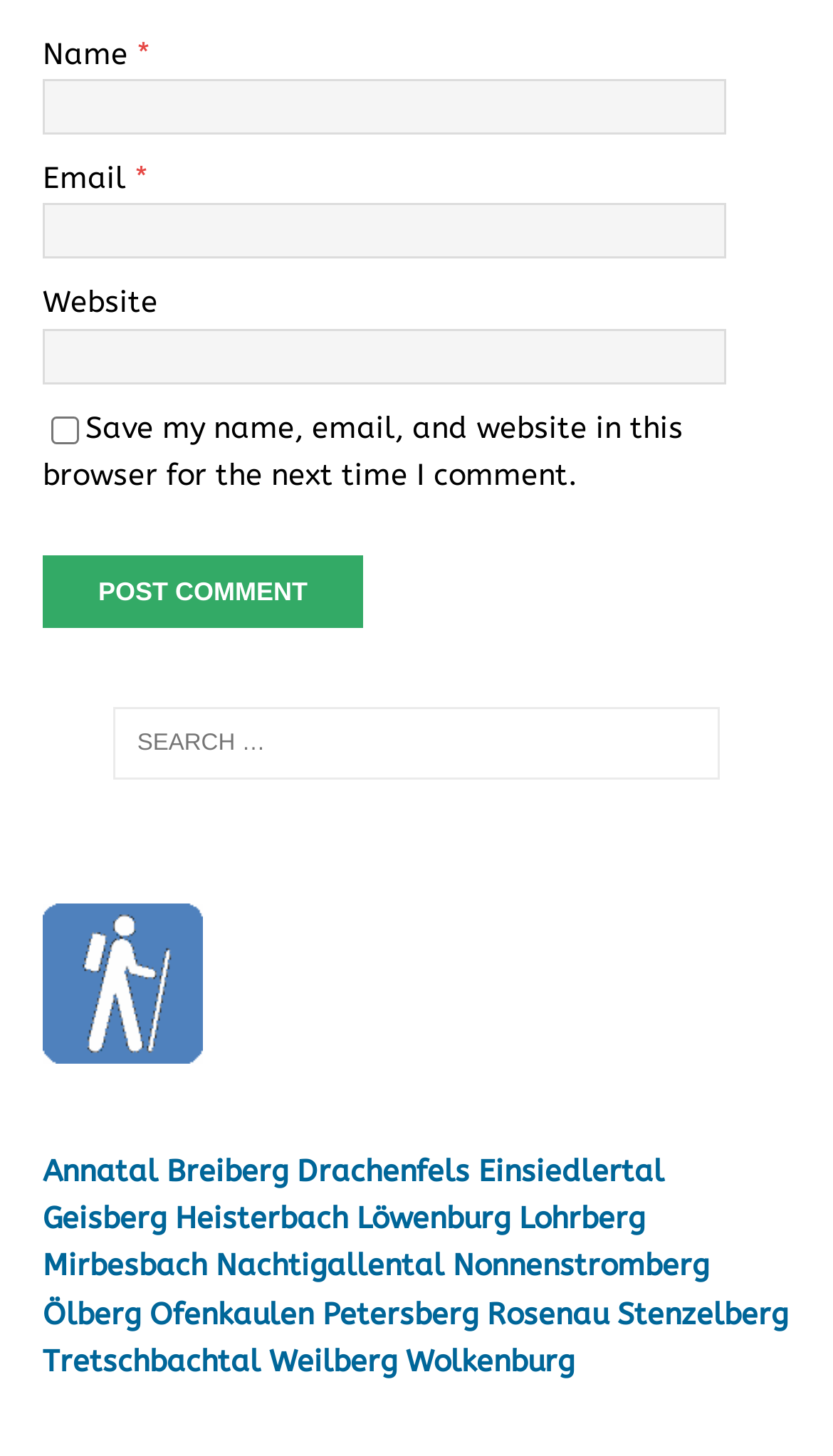Find the bounding box coordinates corresponding to the UI element with the description: "Ölberg". The coordinates should be formatted as [left, top, right, bottom], with values as floats between 0 and 1.

[0.051, 0.89, 0.169, 0.915]